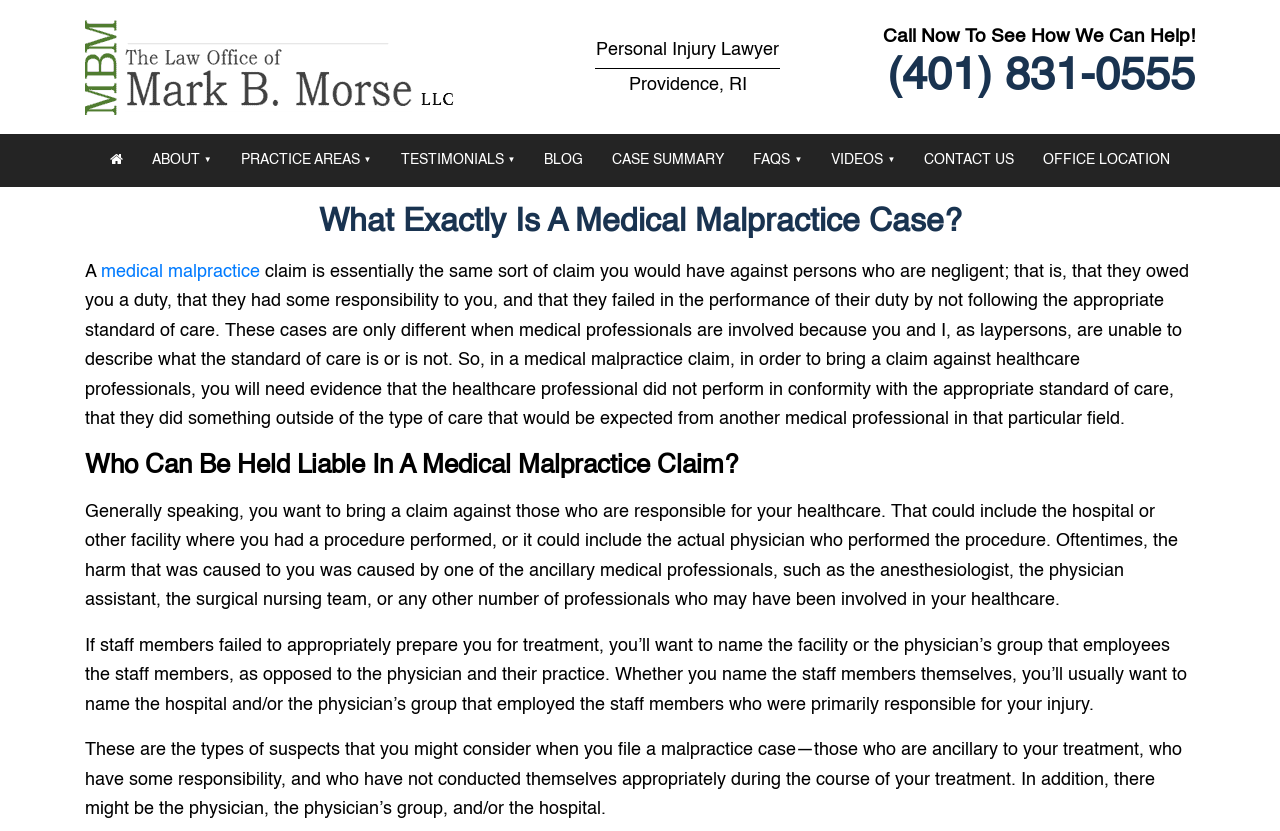What is the name of the law office?
Look at the image and respond with a one-word or short phrase answer.

The Law Office Of Mark B. Morse LLC